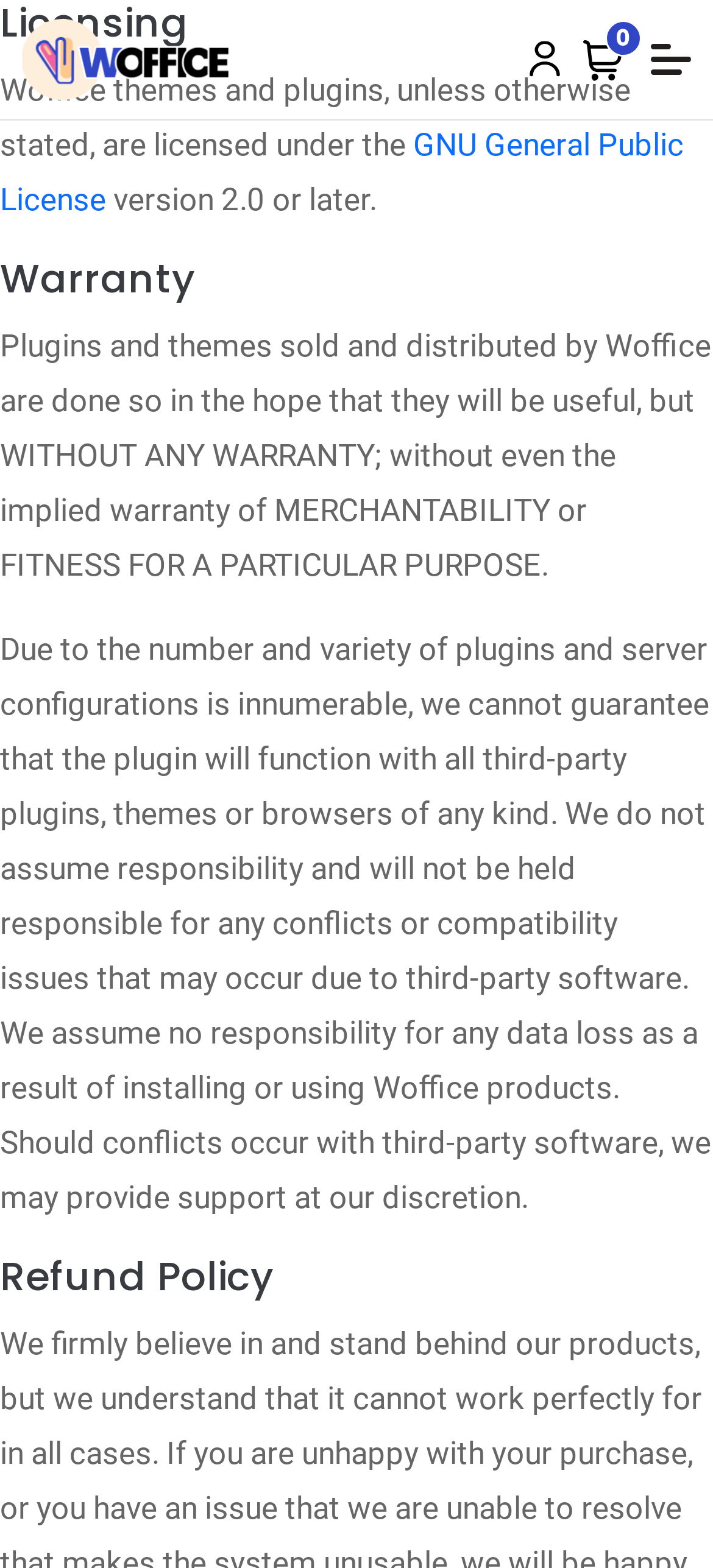Give a concise answer using one word or a phrase to the following question:
Is there a refund policy for Woffice products?

Yes